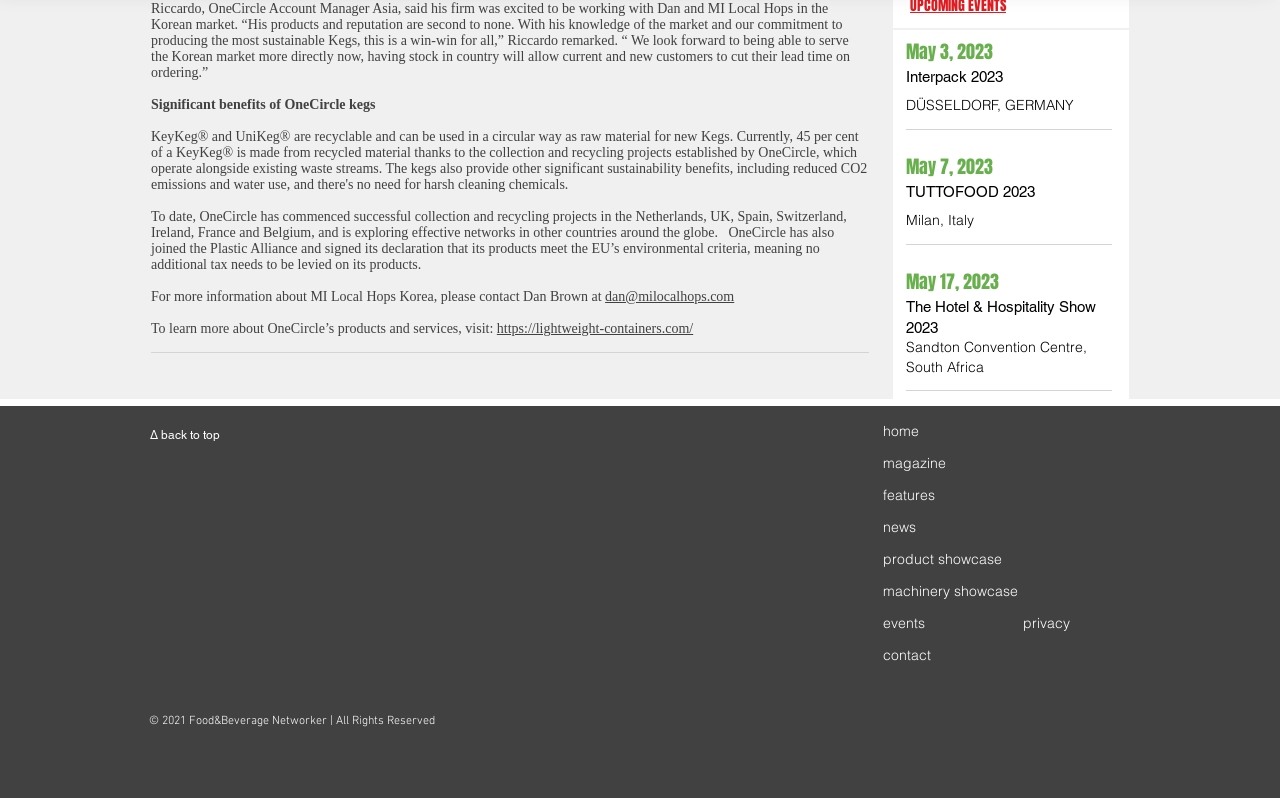Show the bounding box coordinates for the element that needs to be clicked to execute the following instruction: "View privacy policy". Provide the coordinates in the form of four float numbers between 0 and 1, i.e., [left, top, right, bottom].

[0.799, 0.771, 0.836, 0.791]